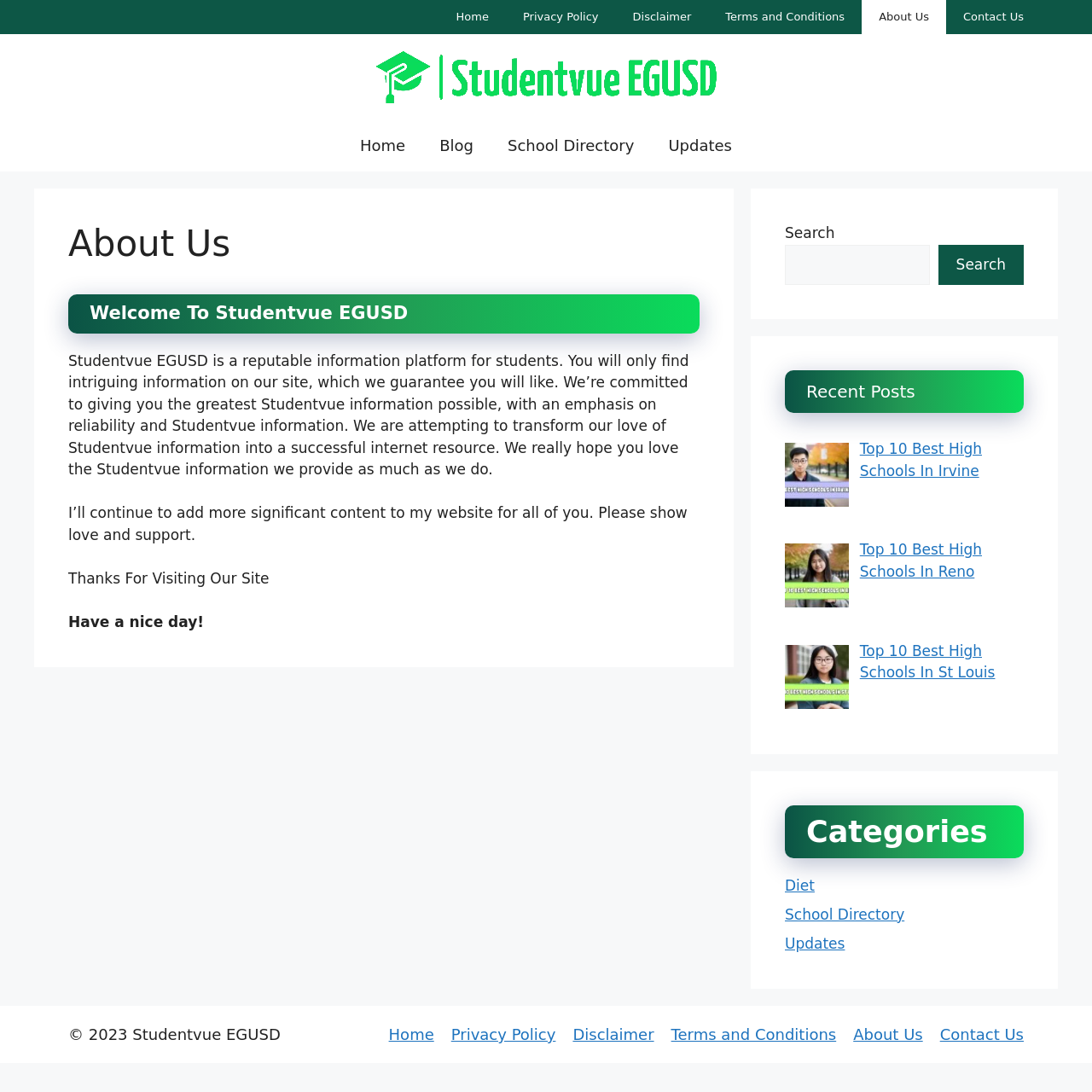How many links are there in the primary navigation?
Give a detailed response to the question by analyzing the screenshot.

The primary navigation section is located below the banner and contains four links: 'Home', 'Blog', 'School Directory', and 'Updates'.